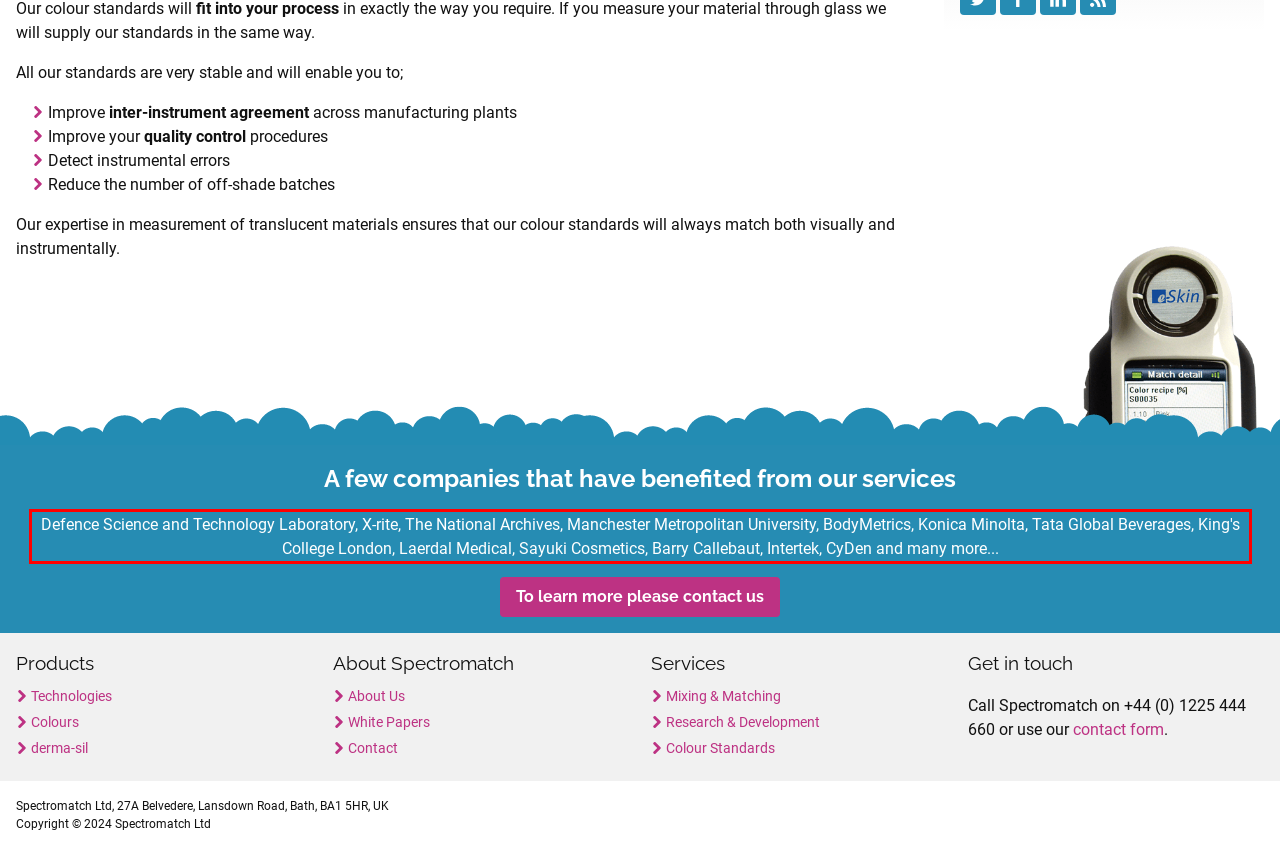Identify the text inside the red bounding box in the provided webpage screenshot and transcribe it.

Defence Science and Technology Laboratory, X-rite, The National Archives, Manchester Metropolitan University, BodyMetrics, Konica Minolta, Tata Global Beverages, King's College London, Laerdal Medical, Sayuki Cosmetics, Barry Callebaut, Intertek, CyDen and many more...